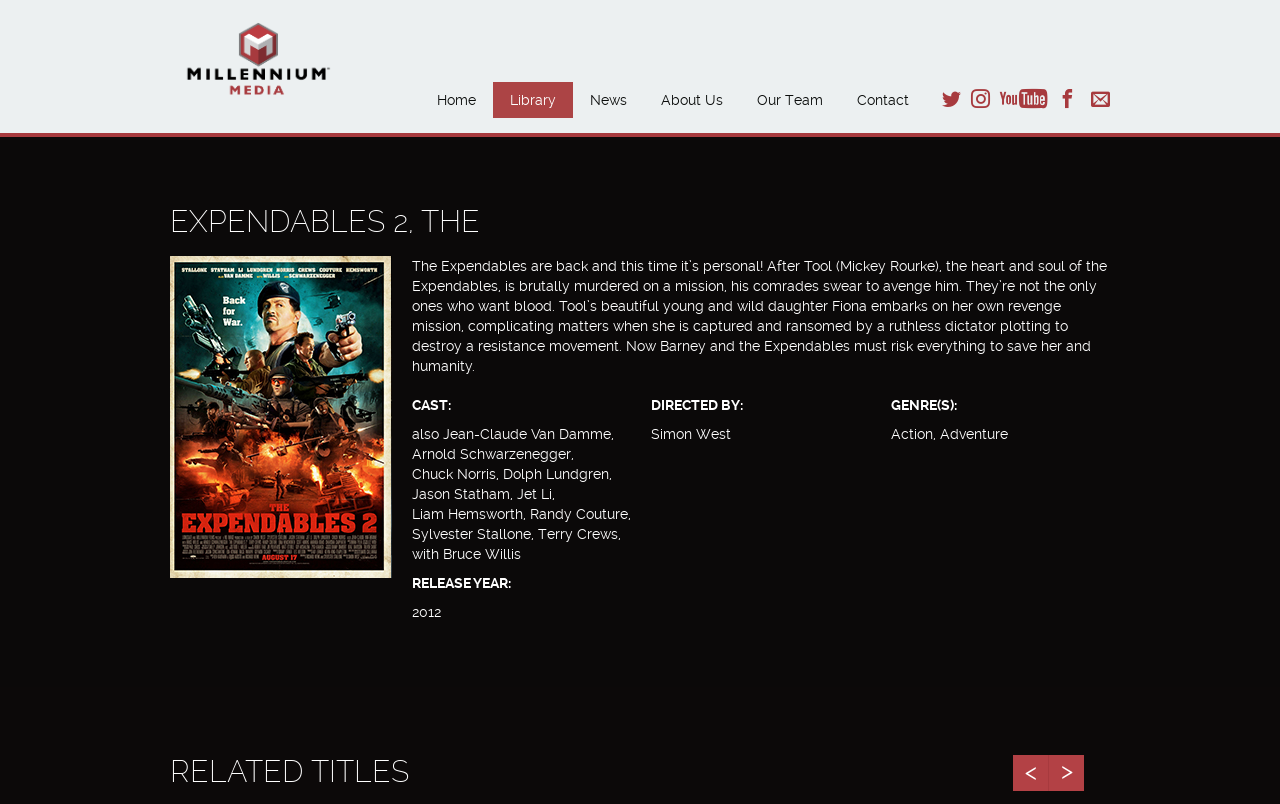Kindly provide the bounding box coordinates of the section you need to click on to fulfill the given instruction: "Go to the previous page".

[0.791, 0.94, 0.819, 0.984]